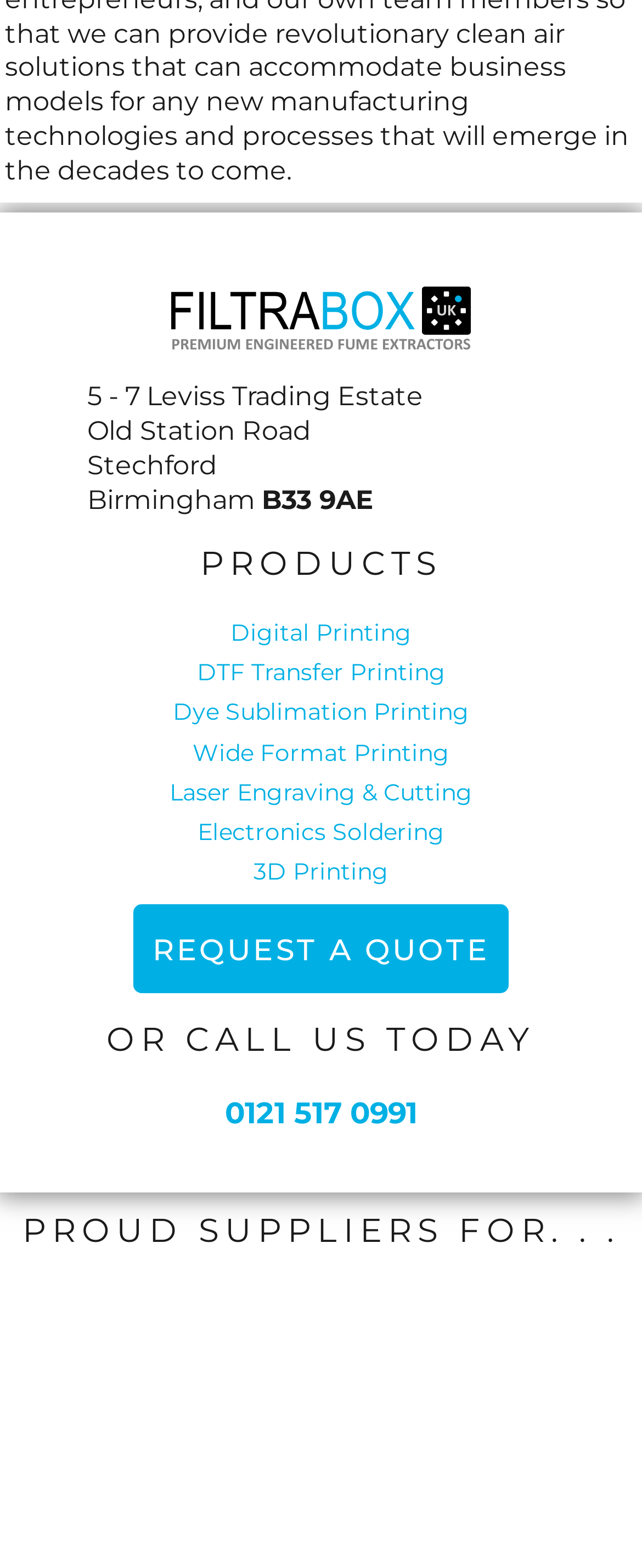Use the information in the screenshot to answer the question comprehensively: How can I contact the company?

There are two ways to contact the company, as shown on the webpage. One way is to call the company at the phone number '0121 517 0991', which is listed under the 'OR CALL US TODAY' heading. The other way is to request a quote, which can be done by clicking on the 'REQUEST A QUOTE' link.